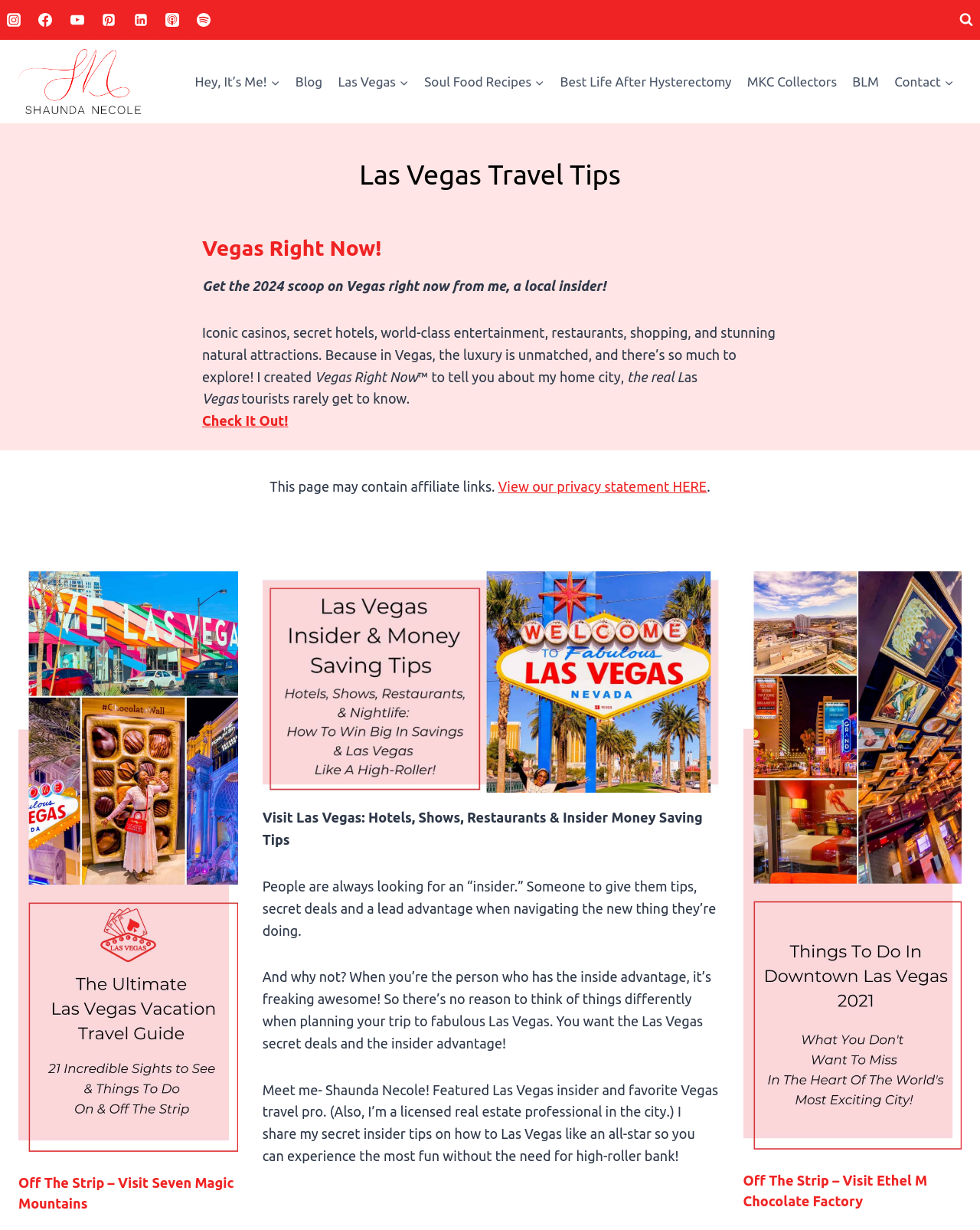Can you find the bounding box coordinates for the element to click on to achieve the instruction: "View search form"?

[0.972, 0.005, 1.0, 0.027]